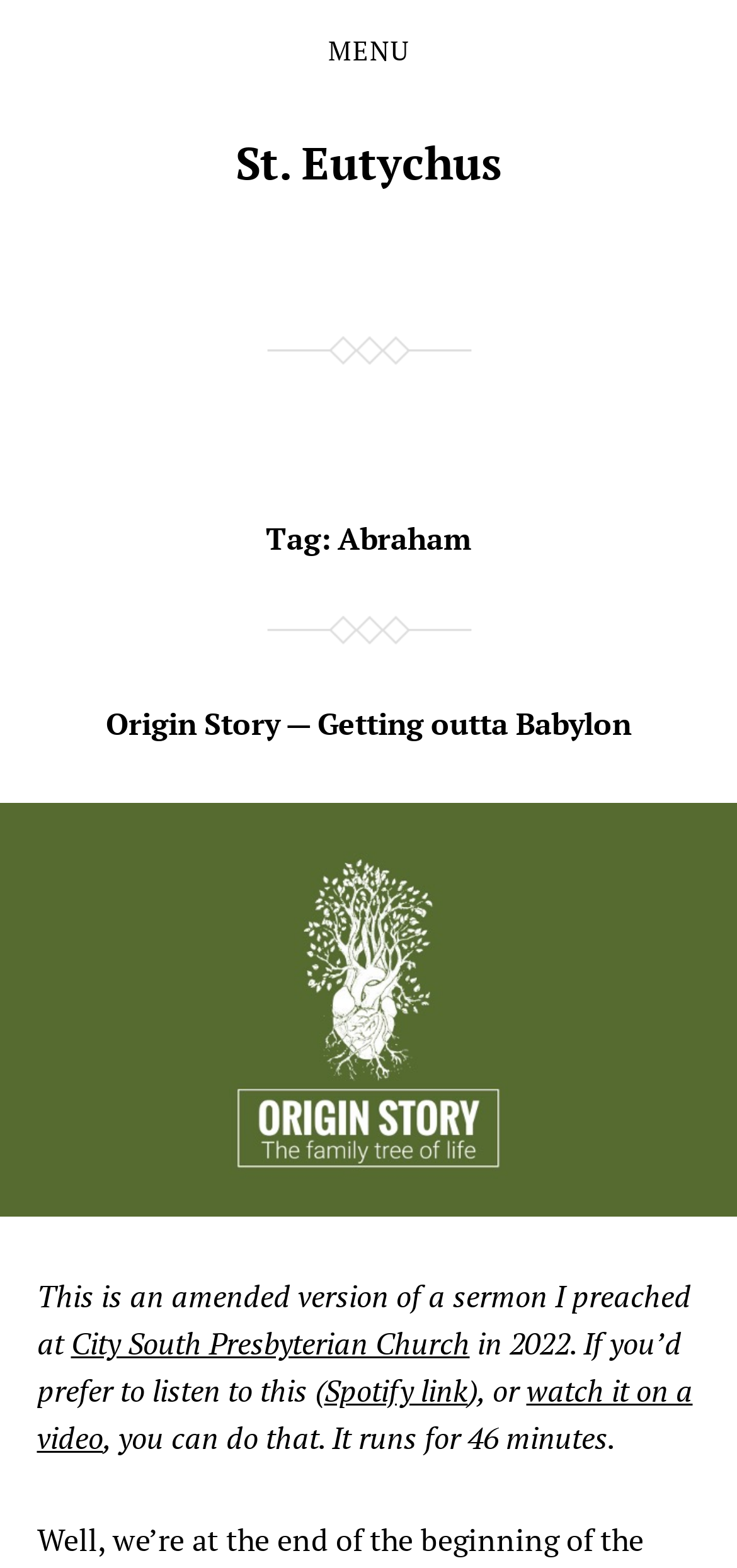Create a full and detailed caption for the entire webpage.

The webpage is about Abraham and St. Eutychus, with a focus on a sermon titled "Origin Story — Getting outta Babylon". At the top, there is a button labeled "MENU" positioned near the center of the page. Below the button, a link to "St. Eutychus" is located, taking up a significant portion of the page width.

The main content area is divided into sections, with a header that reads "Tag: Abraham" at the top. Below the header, a heading titled "Origin Story — Getting outta Babylon" is displayed, accompanied by a link to the same title. This section takes up a significant portion of the page height.

Further down, a block of text begins, describing an amended version of a sermon preached at City South Presbyterian Church in 2022. The text is followed by links to listen to the sermon on Spotify or watch it on a video, along with a note about the sermon's duration of 46 minutes. These links and text are positioned near the bottom of the page, with the text wrapping around the links.